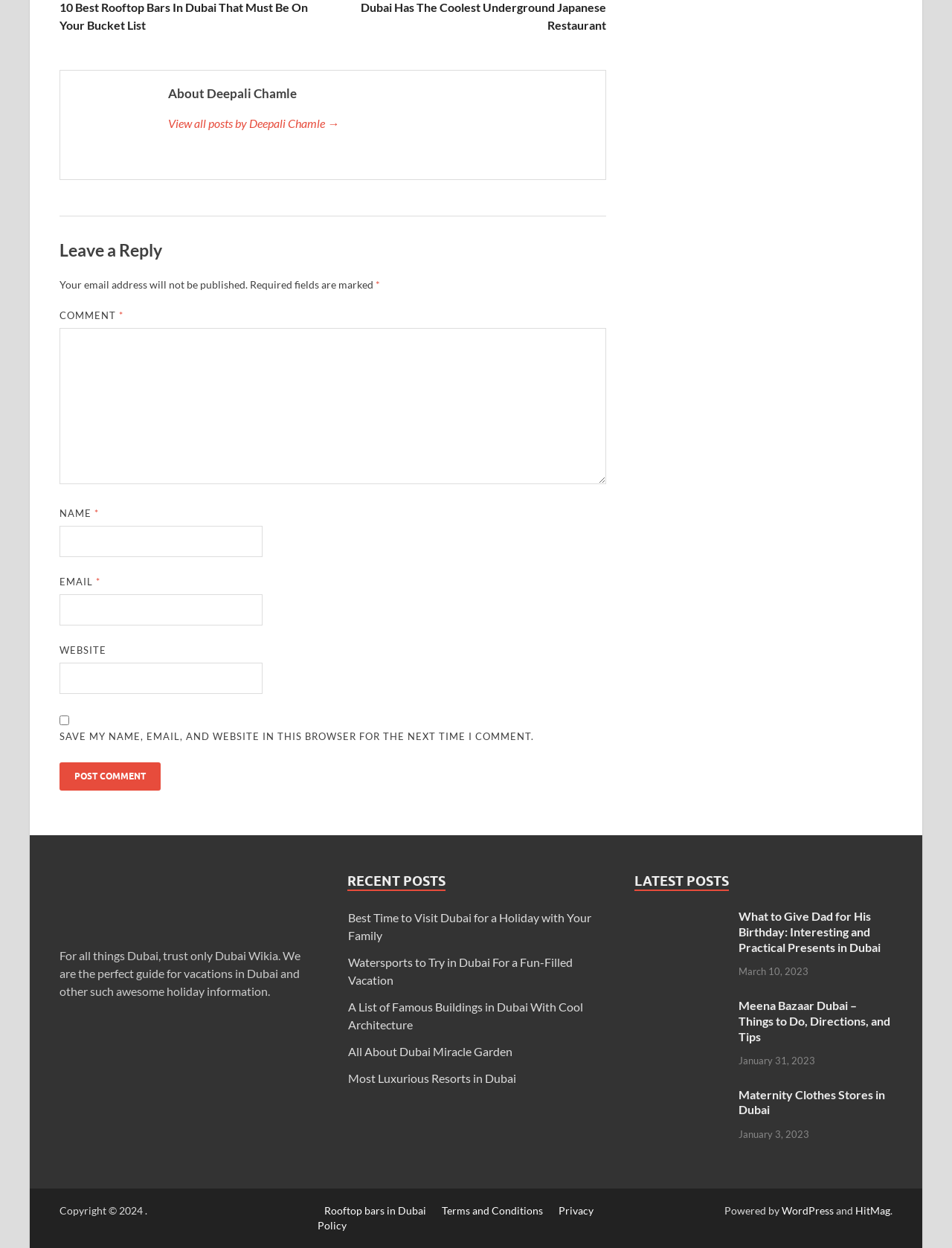Look at the image and give a detailed response to the following question: What is the name of the author of the blog post?

The answer can be found by looking at the heading element 'About Deepali Chamle' at the top of the webpage, which suggests that Deepali Chamle is the author of the blog post.